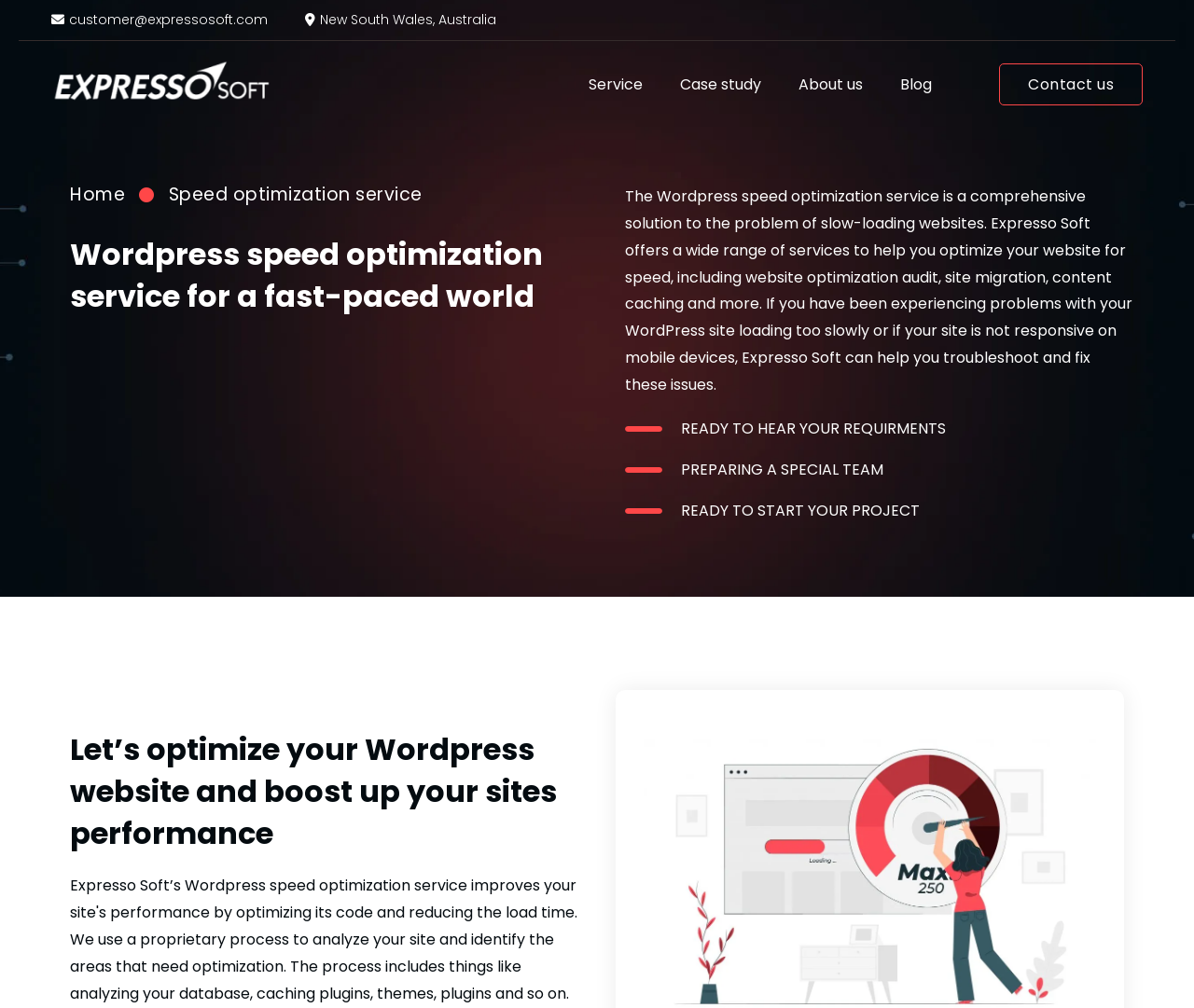Using the image as a reference, answer the following question in as much detail as possible:
What is the call-to-action on the webpage?

I found the call-to-action on the webpage by looking at the static text element 'READY TO HEAR YOUR REQUIRMENTS' which appears to be a prominent element on the webpage, encouraging visitors to take action and contact the company.